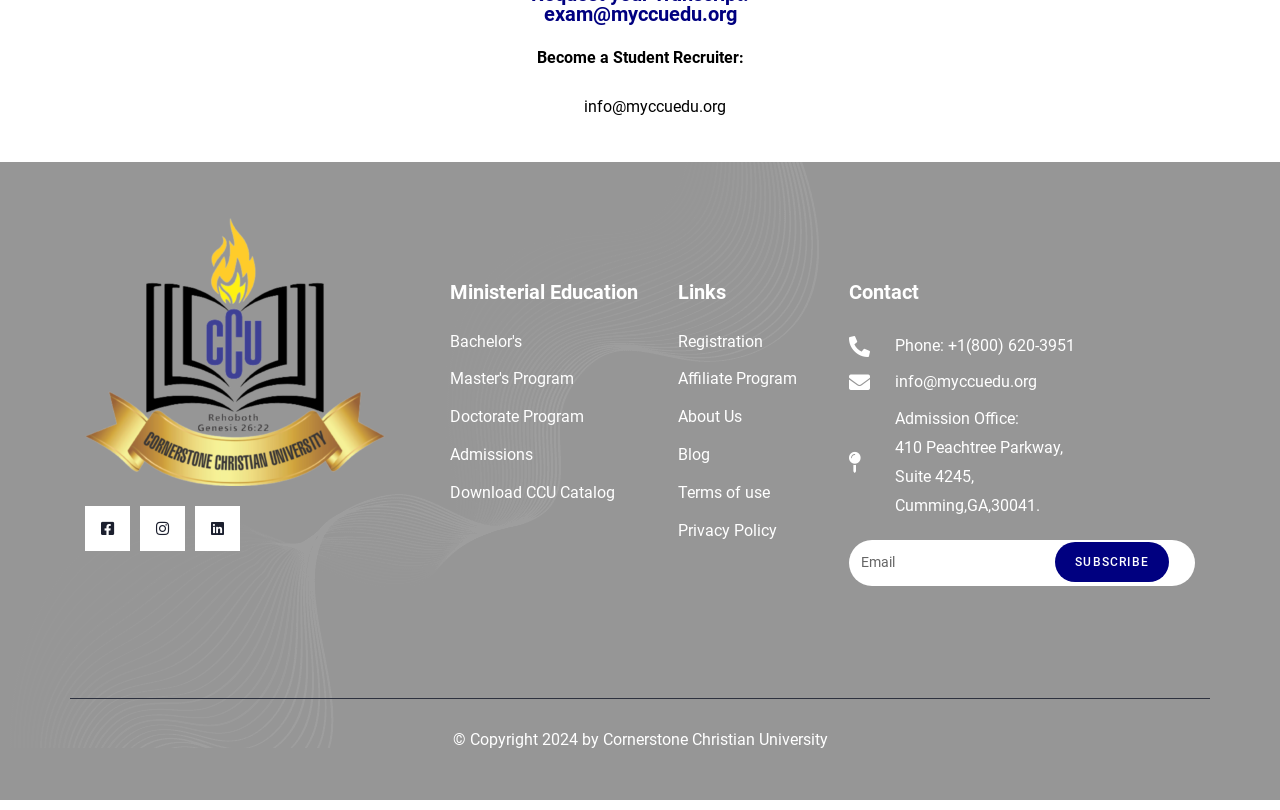What is the phone number to contact the admission office?
Provide an in-depth answer to the question, covering all aspects.

I found the phone number by looking at the static text element that says 'Phone:' and then finding the adjacent static text element that contains the phone number.